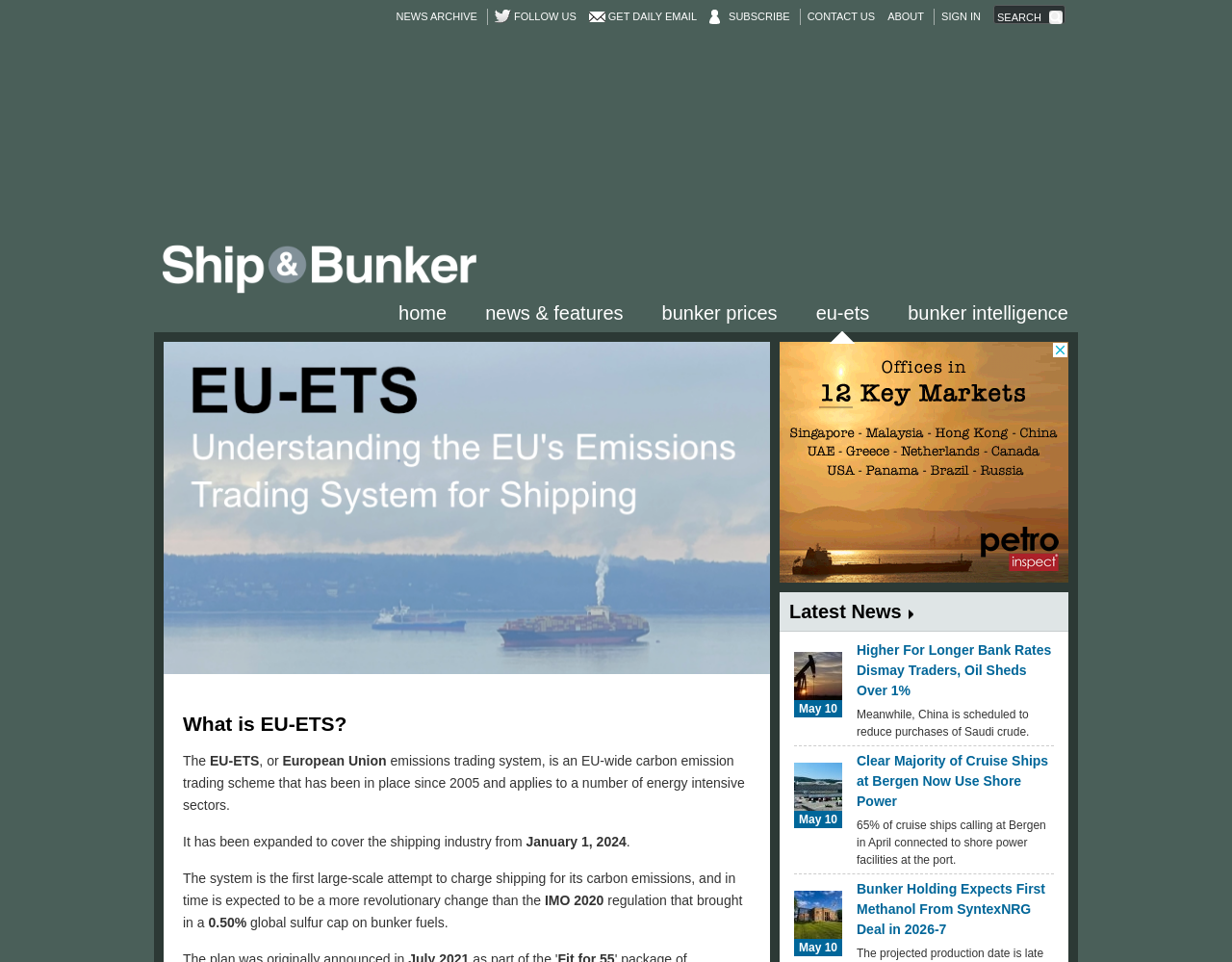Identify and provide the bounding box for the element described by: "aria-label="Advertisement" title="3rd party ad content"".

[0.136, 0.047, 0.862, 0.227]